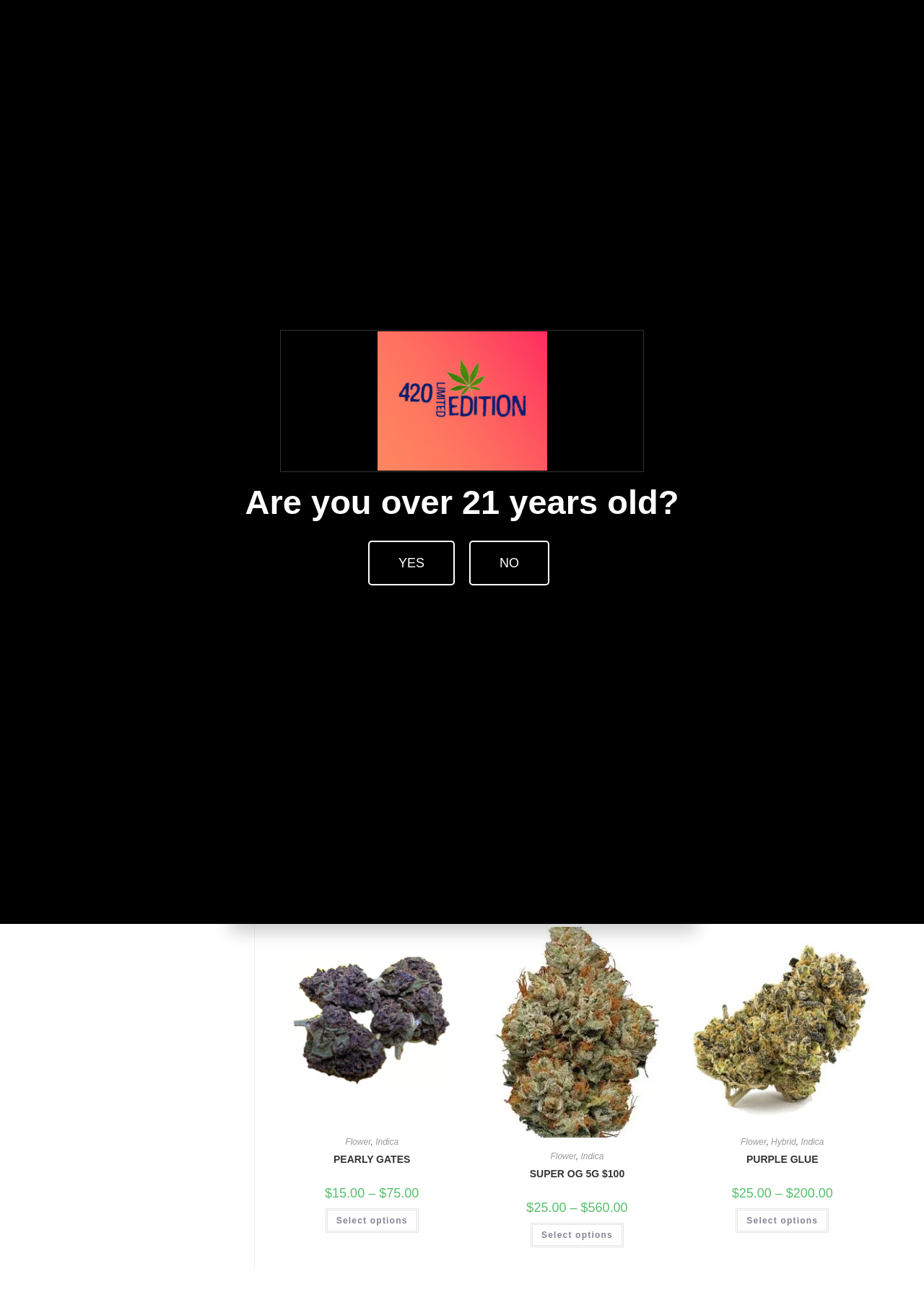Find the bounding box coordinates of the area that needs to be clicked in order to achieve the following instruction: "Open the 'MENU'". The coordinates should be specified as four float numbers between 0 and 1, i.e., [left, top, right, bottom].

[0.0, 0.268, 0.063, 0.294]